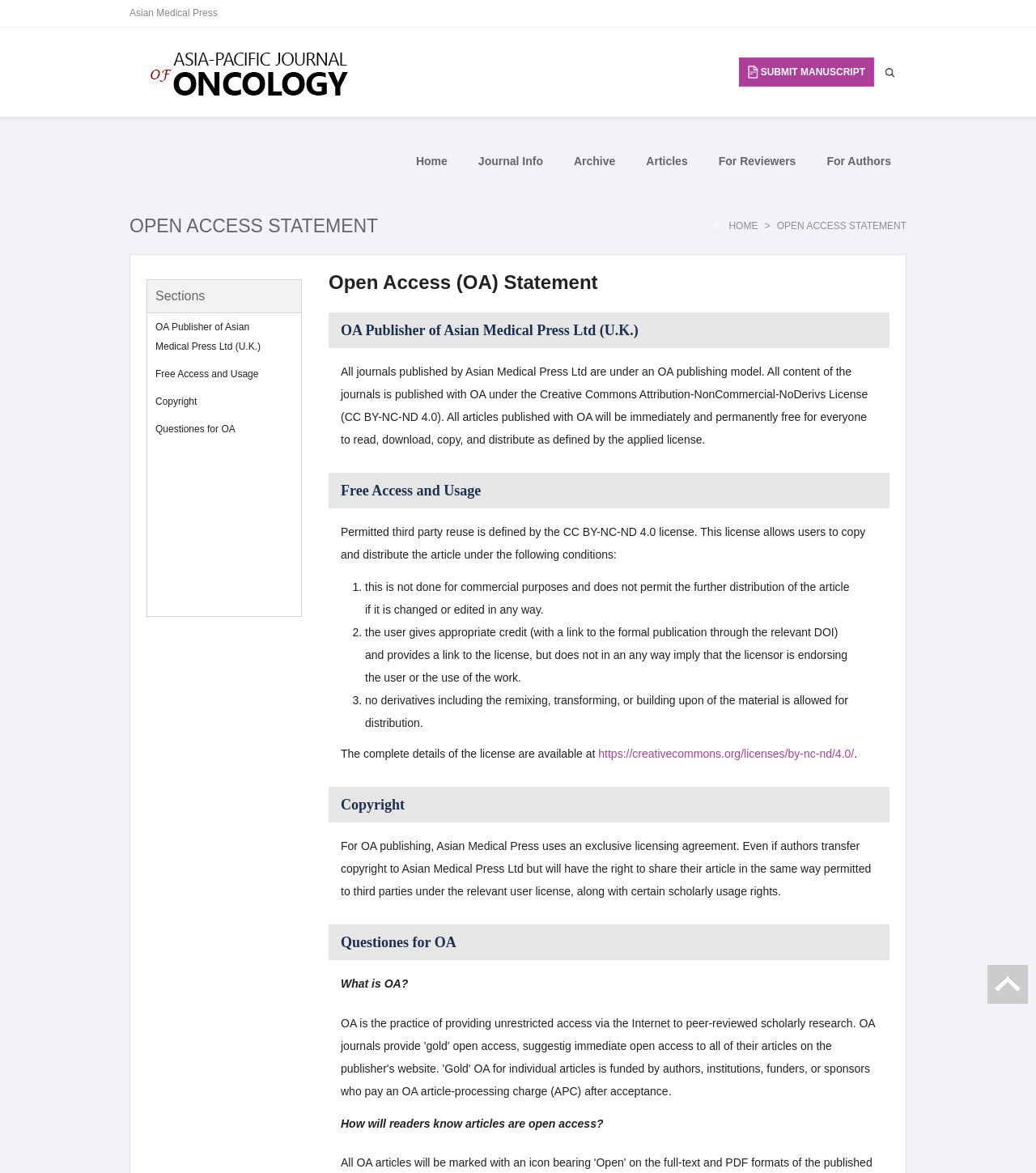Please determine the bounding box coordinates of the element's region to click in order to carry out the following instruction: "Learn about open access statement". The coordinates should be four float numbers between 0 and 1, i.e., [left, top, right, bottom].

[0.125, 0.175, 0.365, 0.21]